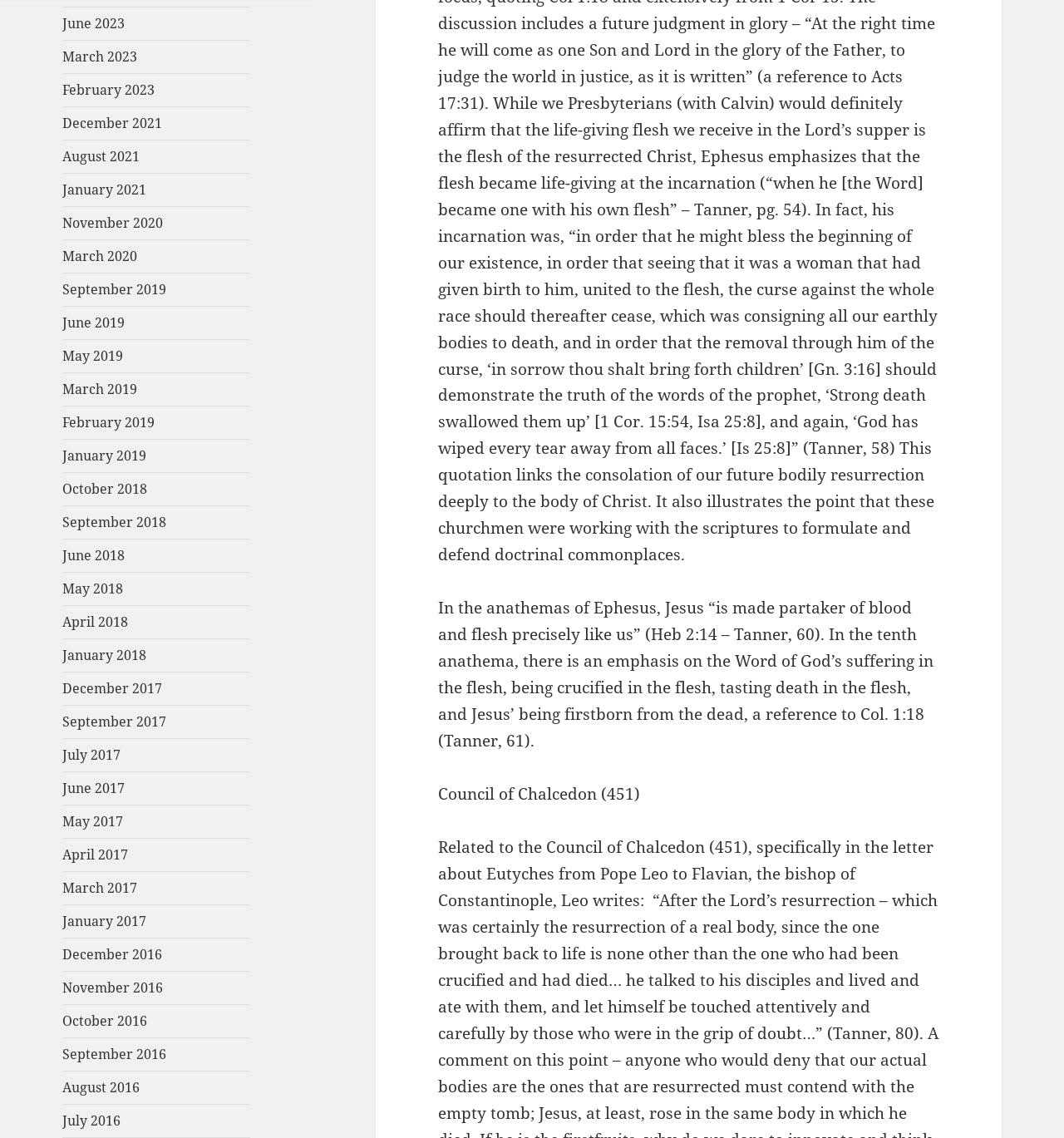What is the book mentioned in the text?
Answer the question with as much detail as possible.

I read the static text on the webpage and found that it mentions a book, 'Heb 2:14', which suggests that the text is referencing a biblical passage.